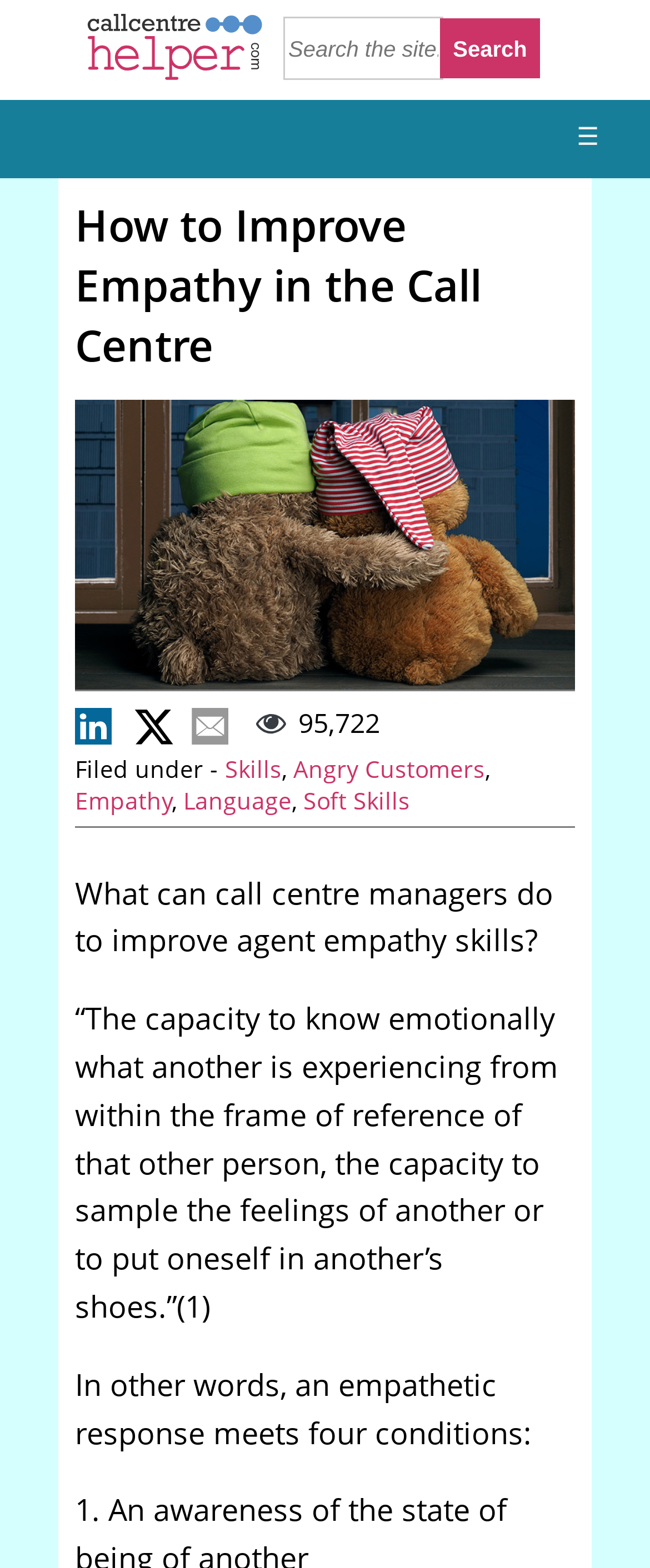Predict the bounding box for the UI component with the following description: "value="Search"".

[0.677, 0.012, 0.831, 0.05]